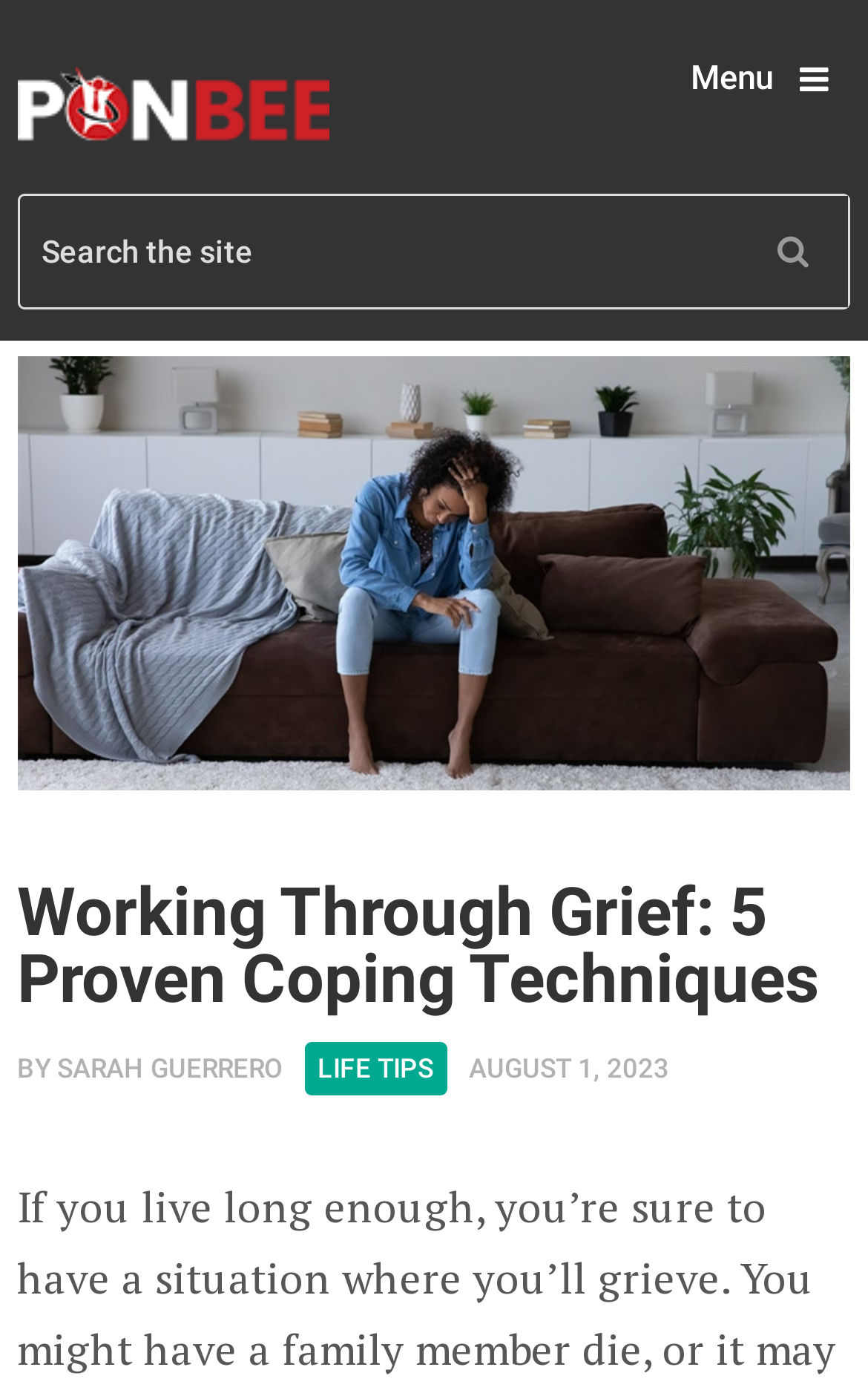Provide the bounding box coordinates of the HTML element this sentence describes: "Sarah Guerrero". The bounding box coordinates consist of four float numbers between 0 and 1, i.e., [left, top, right, bottom].

[0.066, 0.755, 0.325, 0.778]